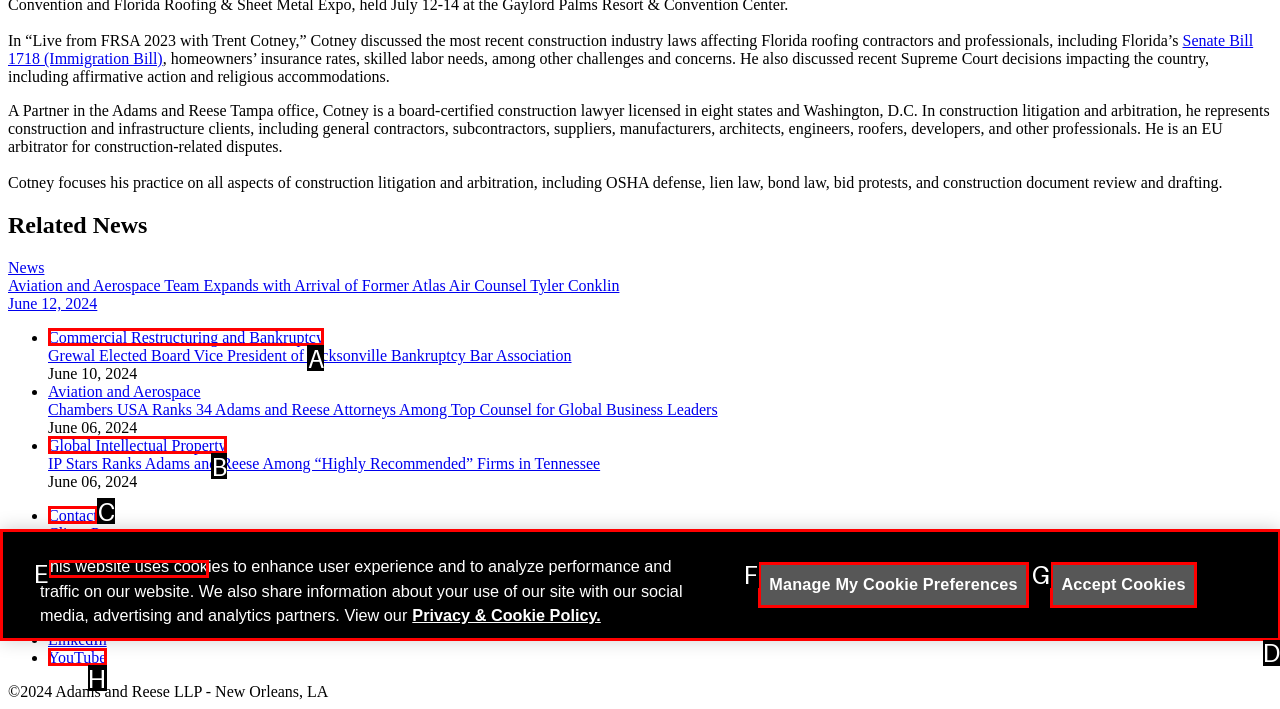Determine which option fits the following description: Global Intellectual Property
Answer with the corresponding option's letter directly.

B